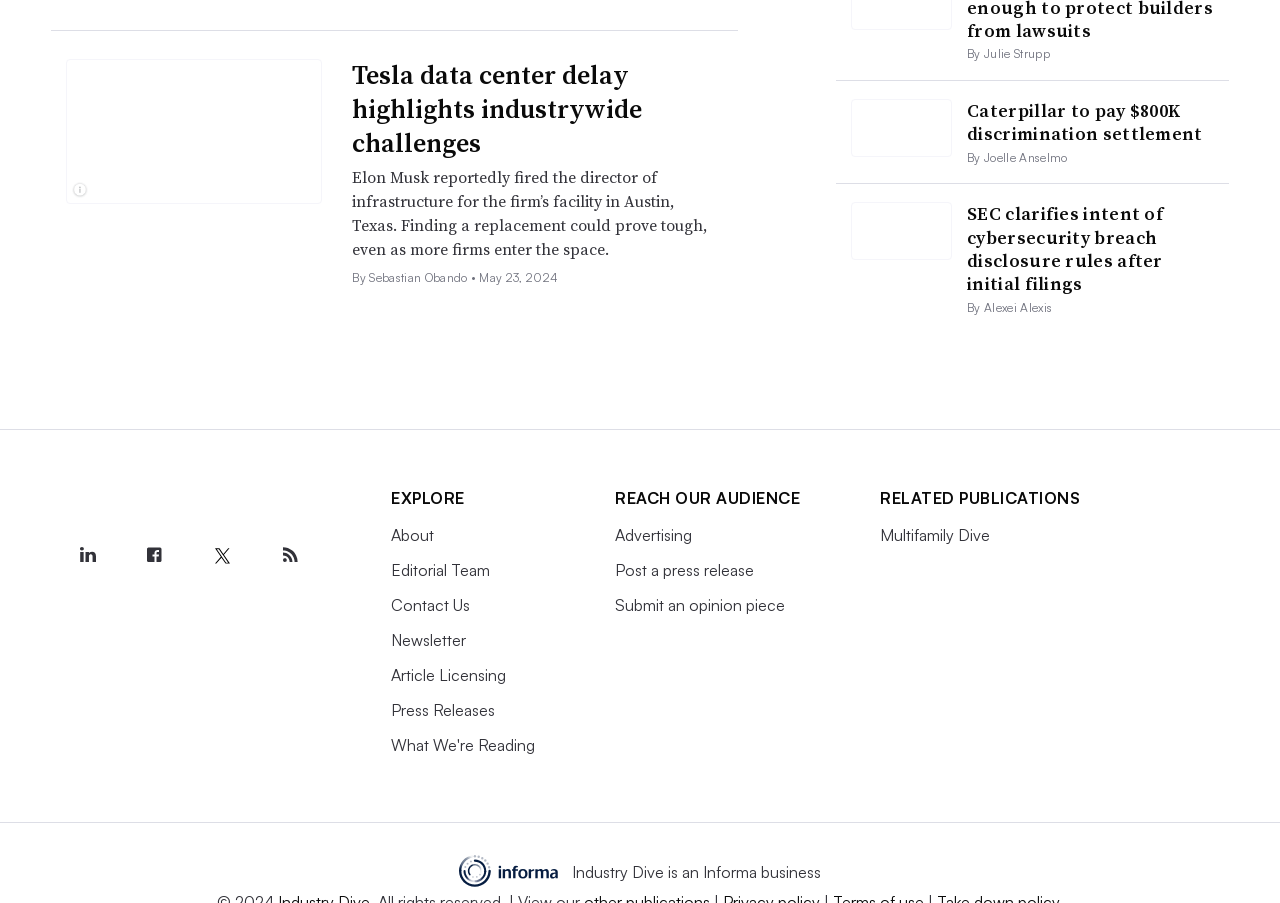Answer the question in a single word or phrase:
What is the name of the publication that this article is from?

Industry Dive